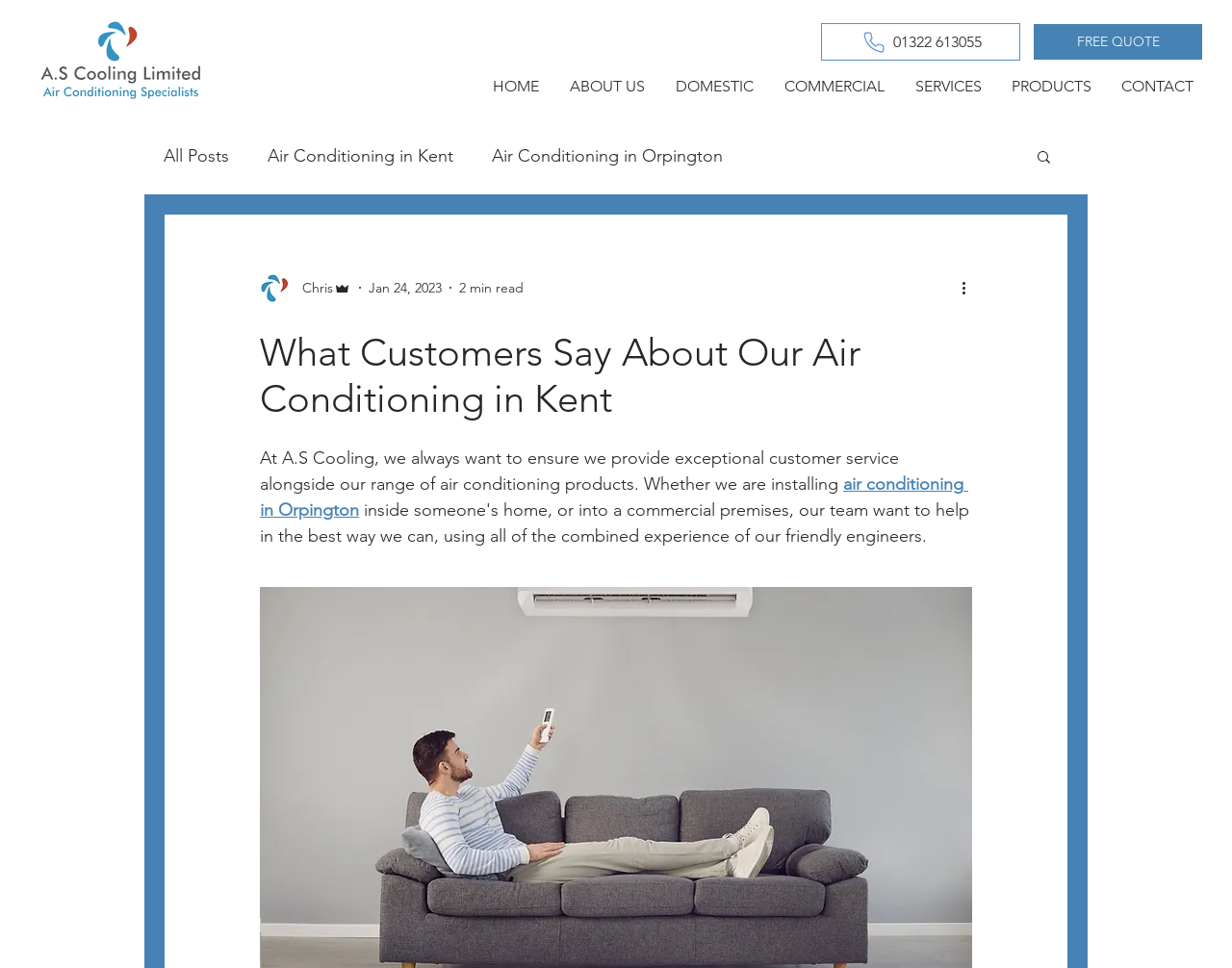What is the company name mentioned on the webpage?
Based on the image content, provide your answer in one word or a short phrase.

A.S Cooling